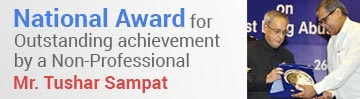What is the setting of the ceremony?
Look at the image and respond to the question as thoroughly as possible.

The caption describes the presenters as wearing formal attire, suggesting a formal and professional setting for the award ceremony, which is further emphasized by the mention of a podium or case displaying the award.